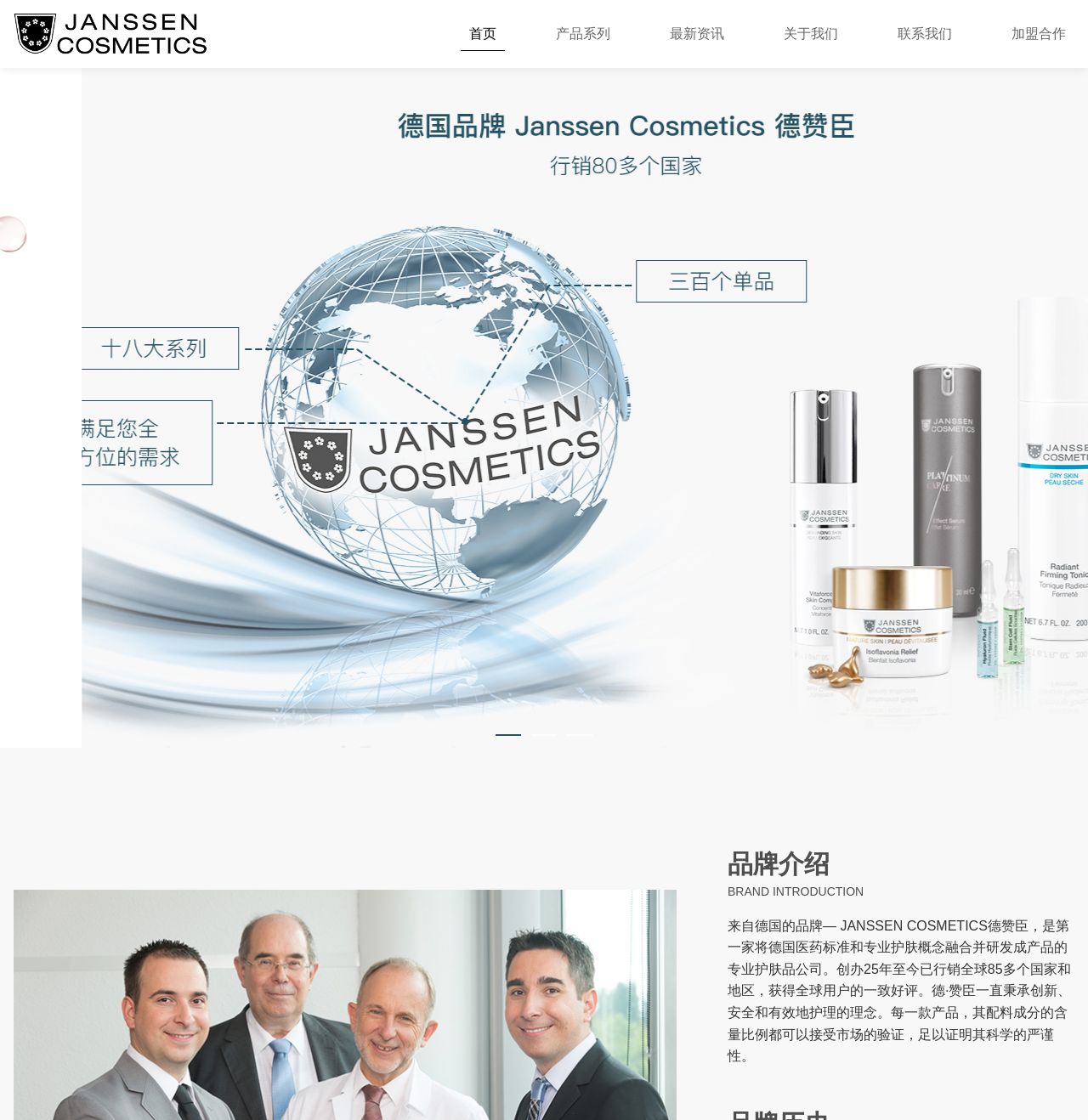Given the element description: "parent_node: 首页", predict the bounding box coordinates of the UI element it refers to, using four float numbers between 0 and 1, i.e., [left, top, right, bottom].

[0.012, 0.011, 0.191, 0.049]